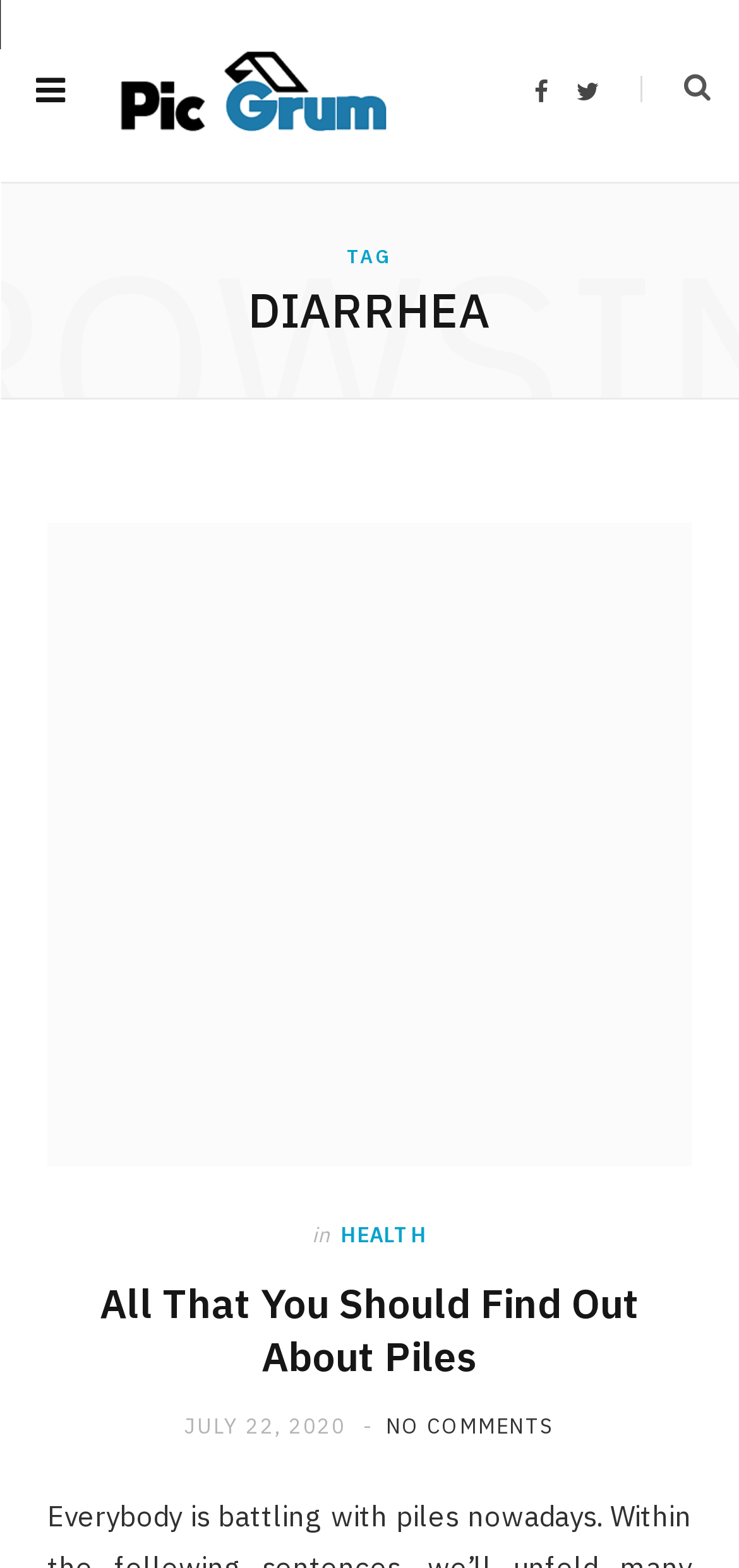Identify the bounding box coordinates of the specific part of the webpage to click to complete this instruction: "visit Facebook page".

[0.723, 0.051, 0.744, 0.066]